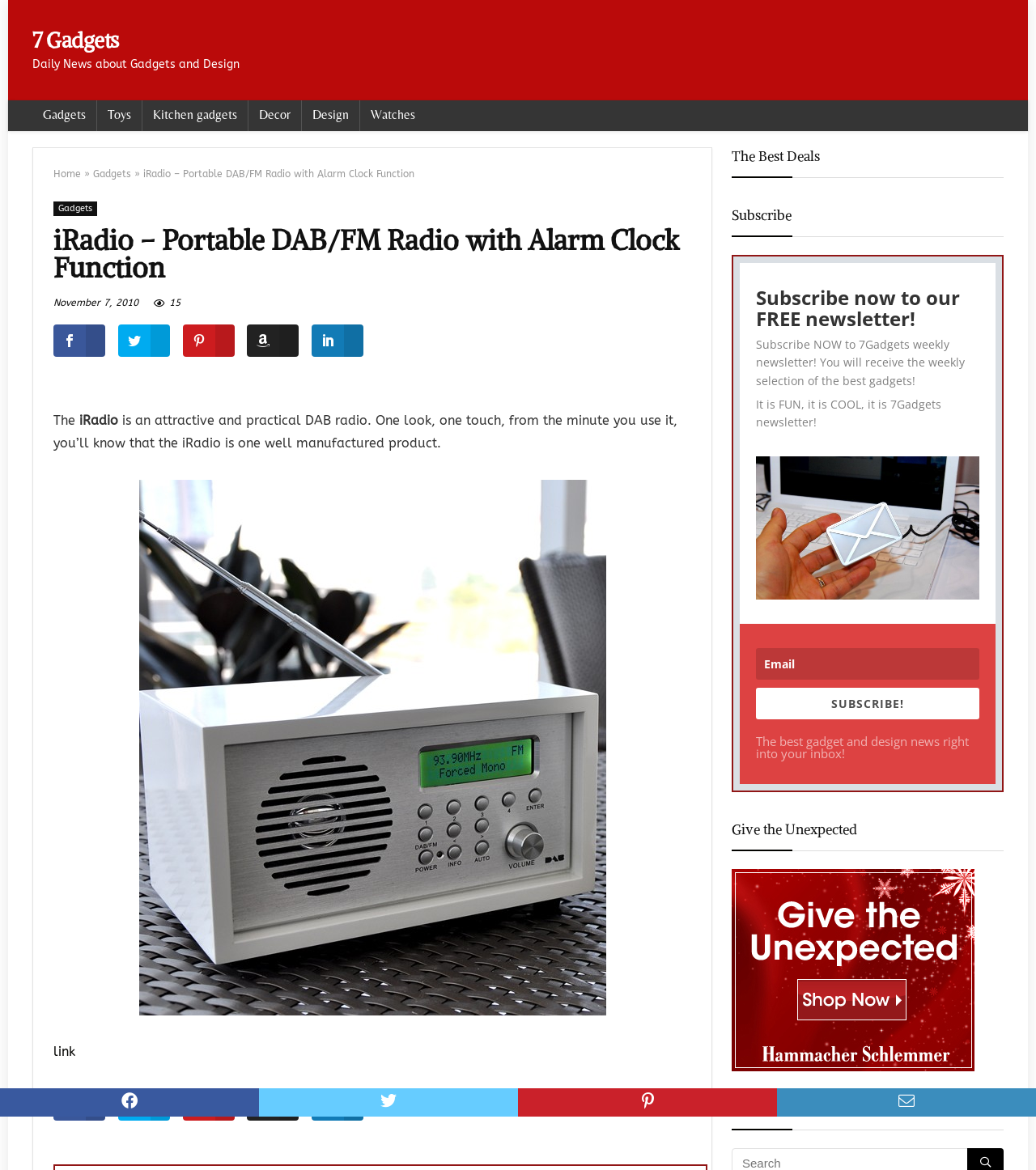Identify the bounding box coordinates for the UI element described as follows: "NextAtari Game Headband". Ensure the coordinates are four float numbers between 0 and 1, formatted as [left, top, right, bottom].

[0.969, 0.816, 1.0, 0.885]